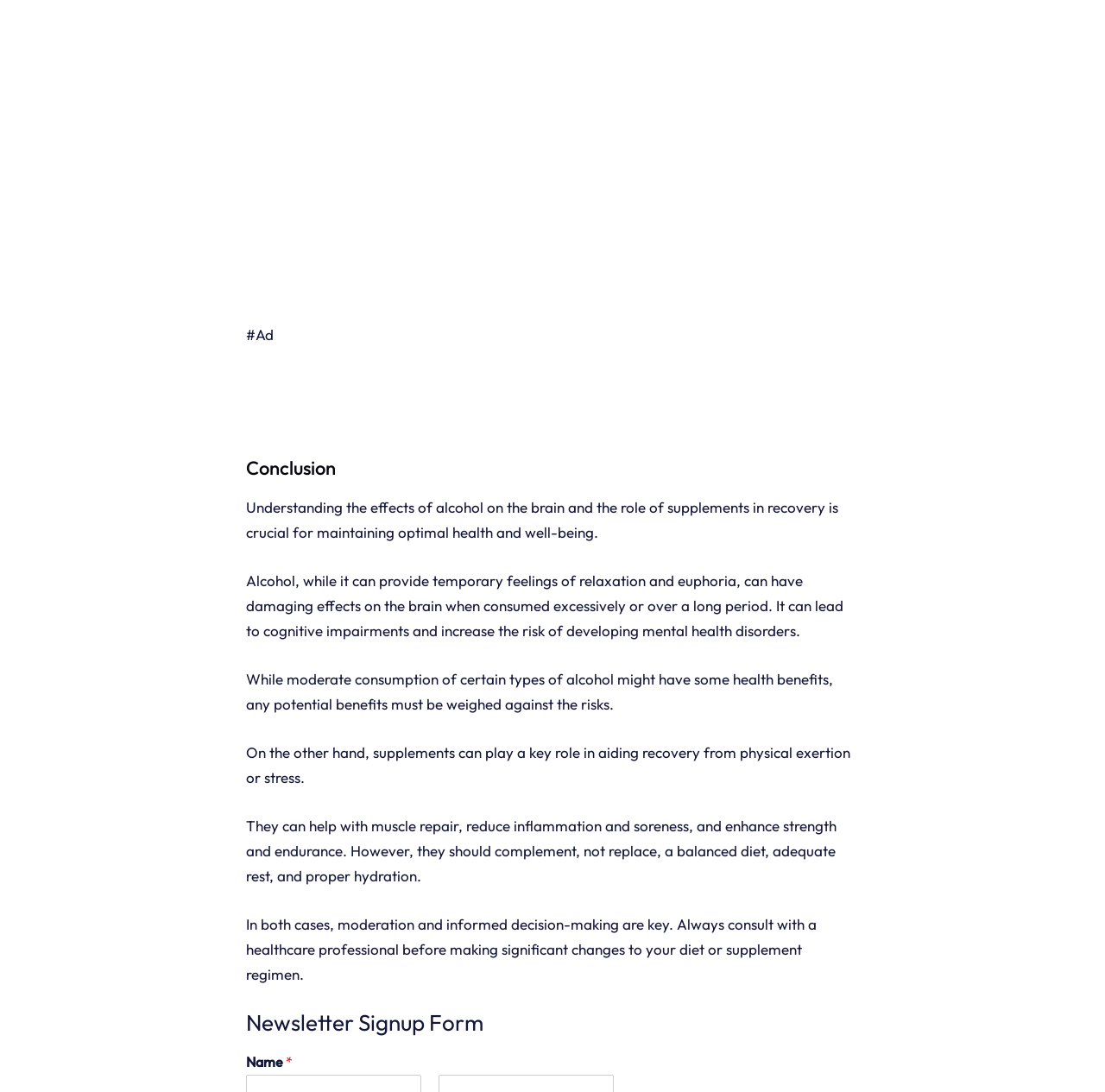Identify the bounding box coordinates for the region of the element that should be clicked to carry out the instruction: "fill in the name field". The bounding box coordinates should be four float numbers between 0 and 1, i.e., [left, top, right, bottom].

[0.223, 0.964, 0.259, 0.98]